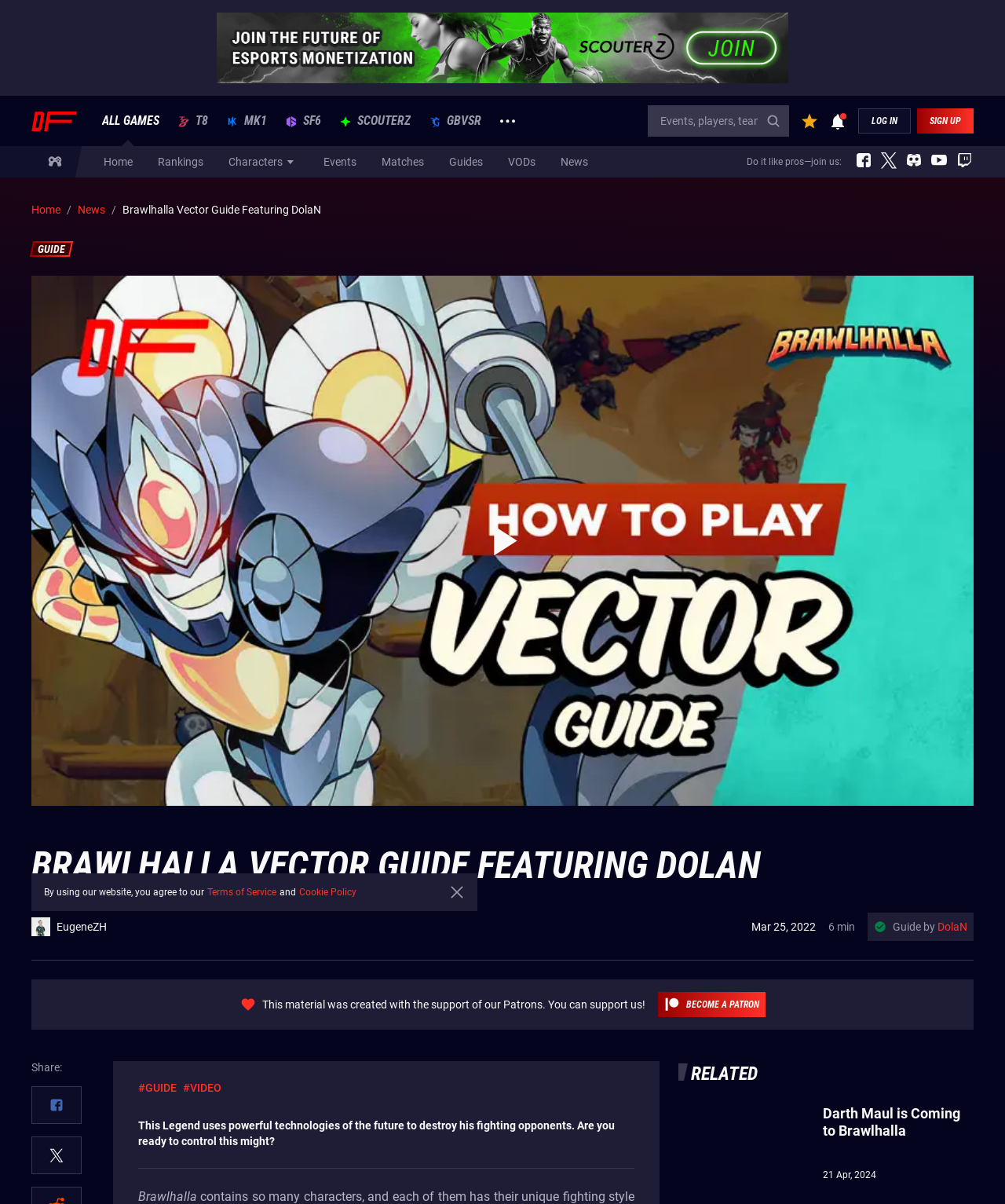Using the information in the image, could you please answer the following question in detail:
How long does it take to read this guide?

The webpage displays the estimated reading time of the guide, which is 6 minutes, indicating that it should take around 6 minutes to read the entire guide.